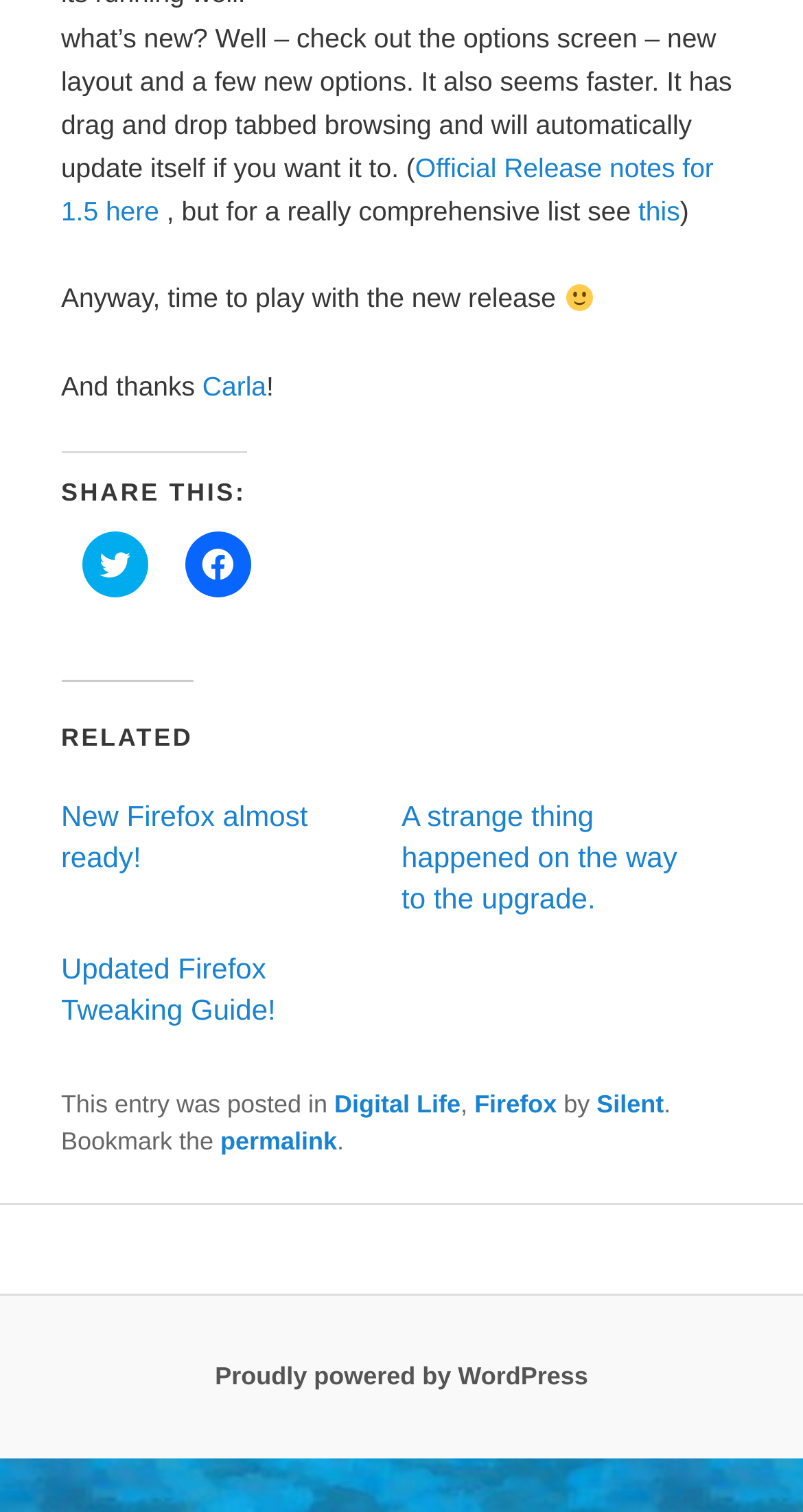Predict the bounding box coordinates of the area that should be clicked to accomplish the following instruction: "Learn more about WordPress". The bounding box coordinates should consist of four float numbers between 0 and 1, i.e., [left, top, right, bottom].

[0.268, 0.901, 0.732, 0.92]